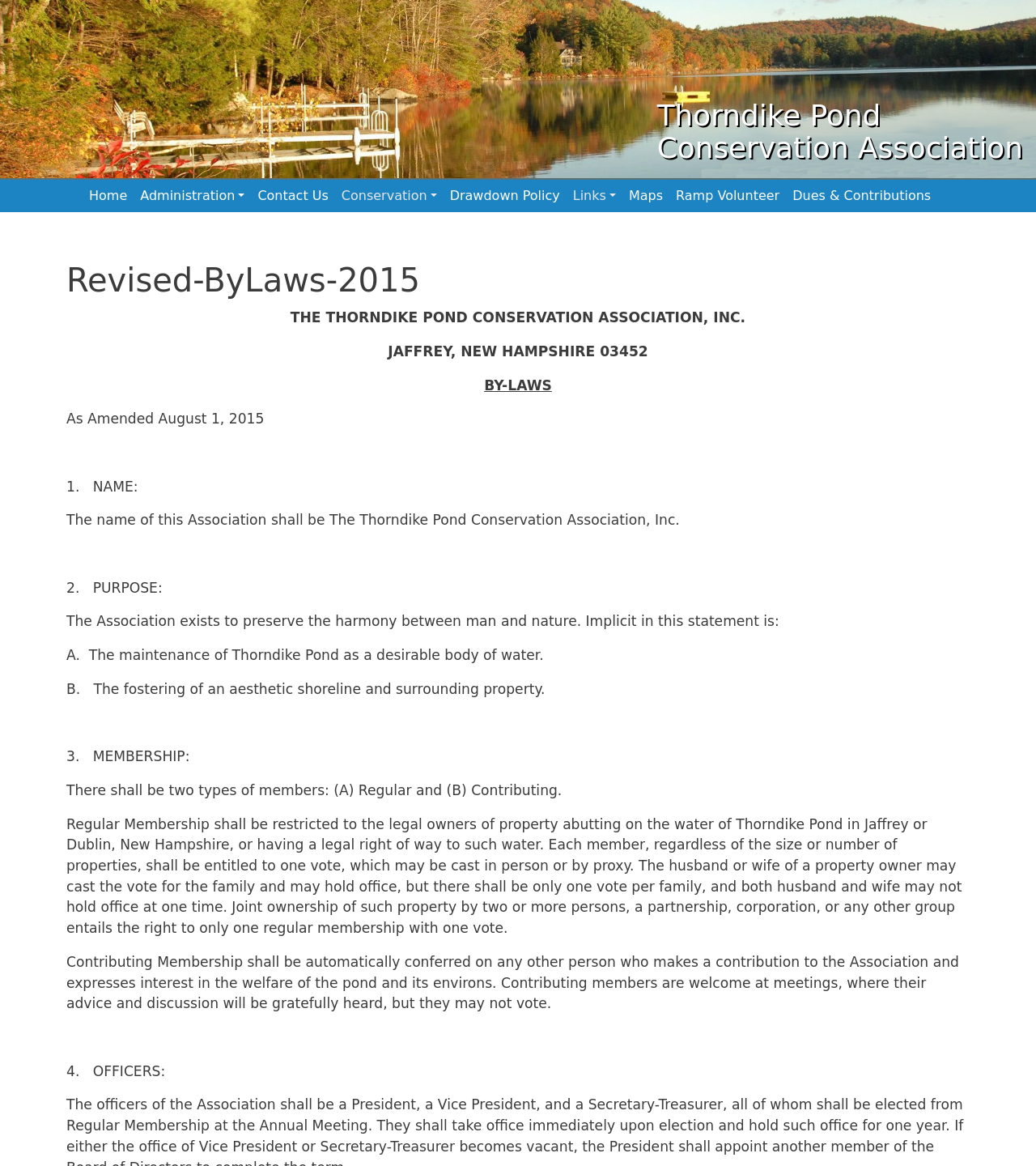With reference to the image, please provide a detailed answer to the following question: What is the name of the association?

I found the answer by looking at the text content of the webpage, specifically the heading 'Revised-ByLaws-2015' section, where it says 'THE THORNDIKE POND CONSERVATION ASSOCIATION, INC.'.